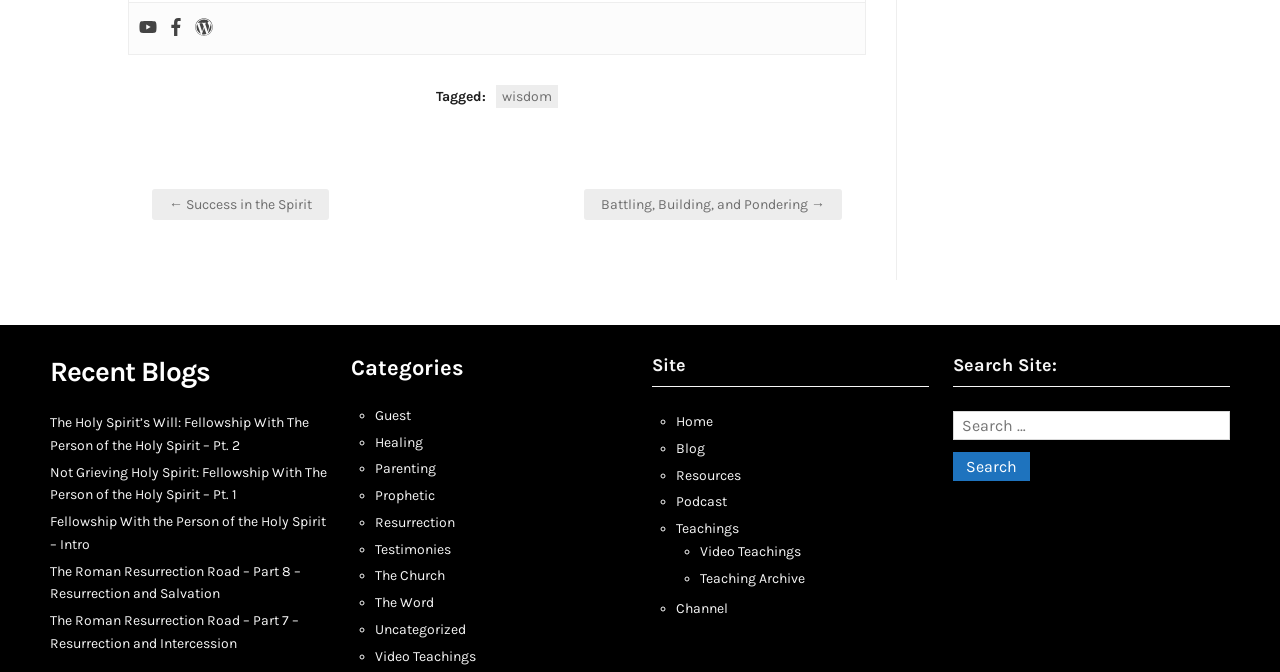What is the website's social media presence? Observe the screenshot and provide a one-word or short phrase answer.

Youtube, Facebook, Wordpress